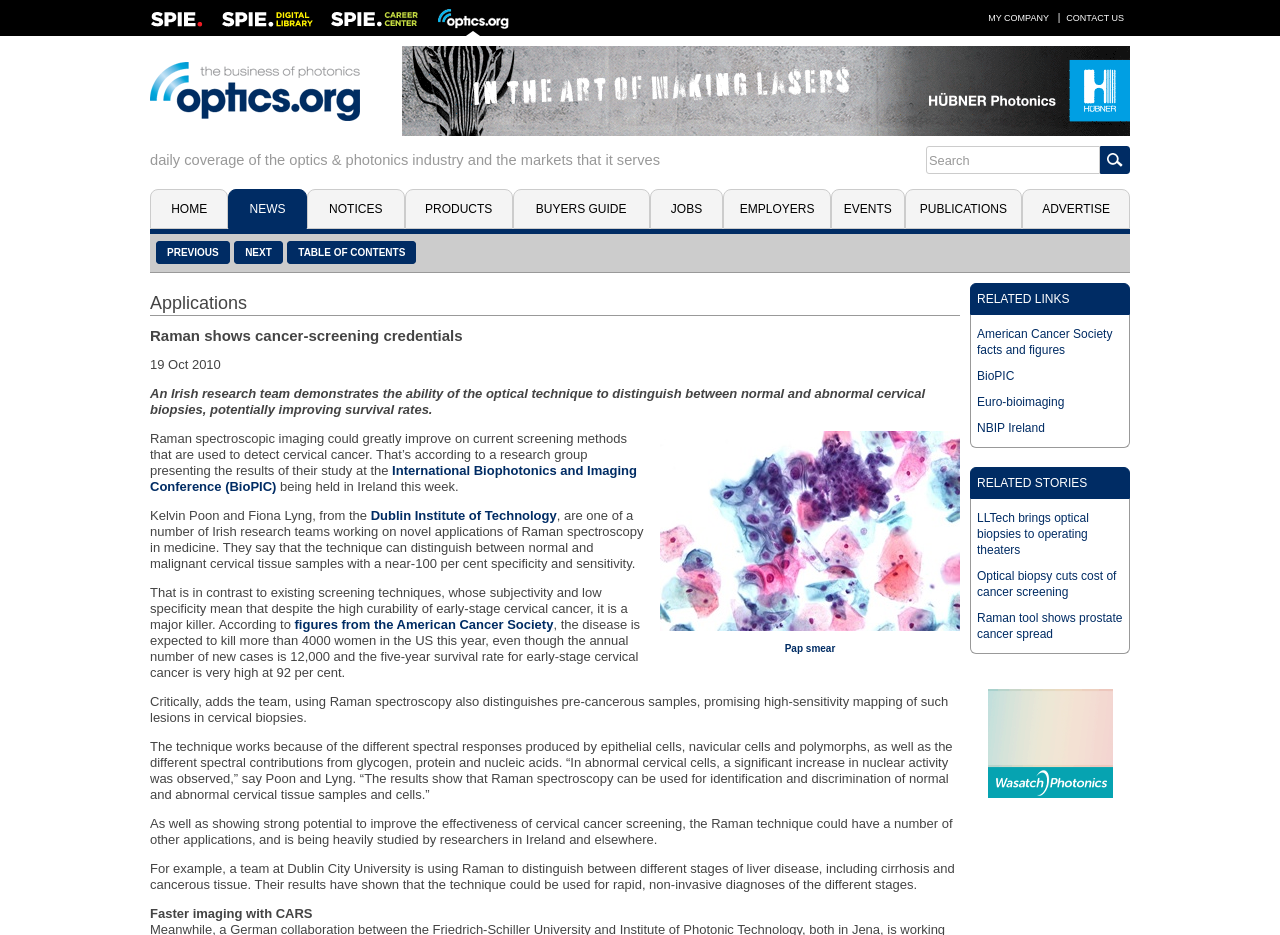What is the name of the research team's institution?
Provide a short answer using one word or a brief phrase based on the image.

Dublin Institute of Technology